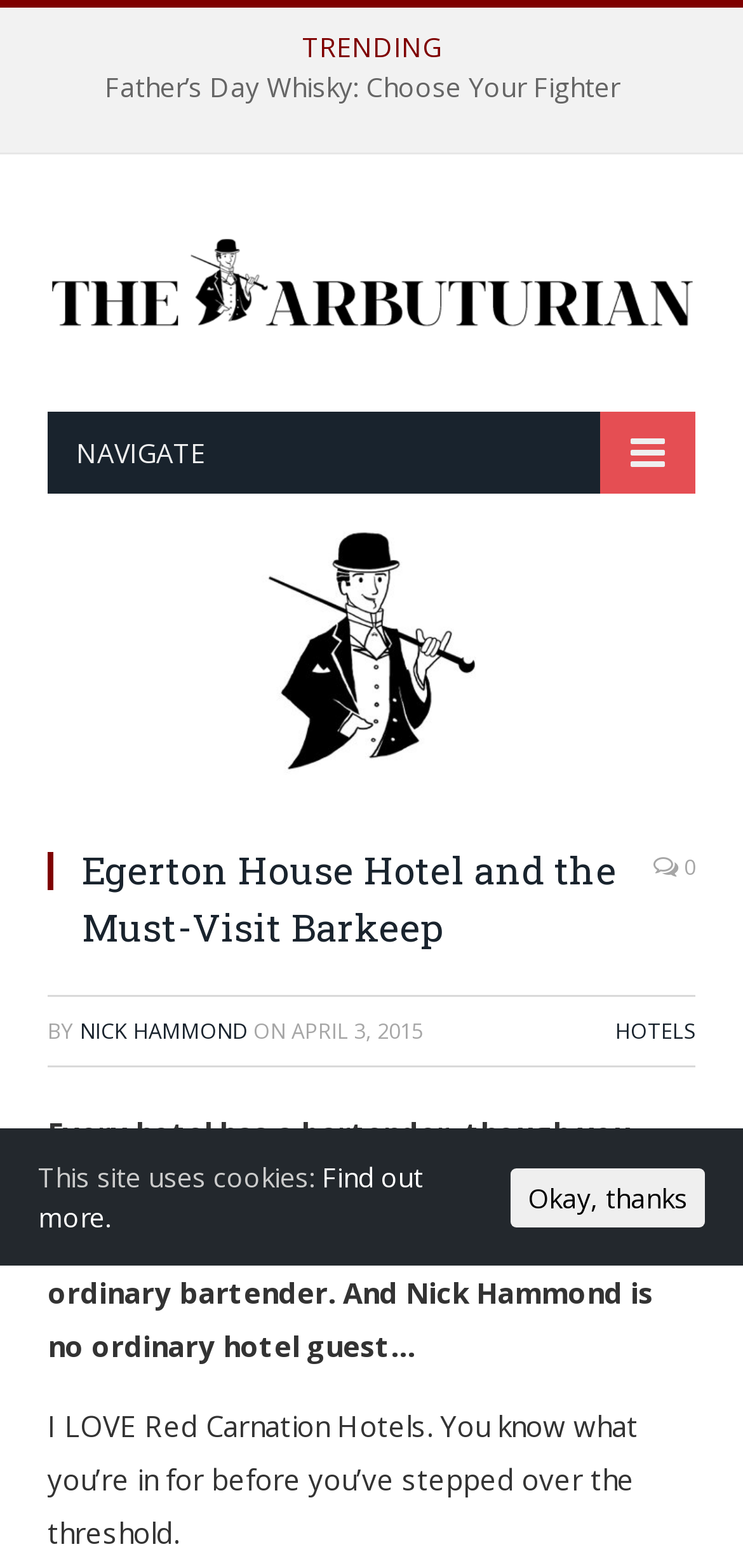Locate the bounding box coordinates of the UI element described by: "Nick Hammond". Provide the coordinates as four float numbers between 0 and 1, formatted as [left, top, right, bottom].

[0.108, 0.648, 0.333, 0.666]